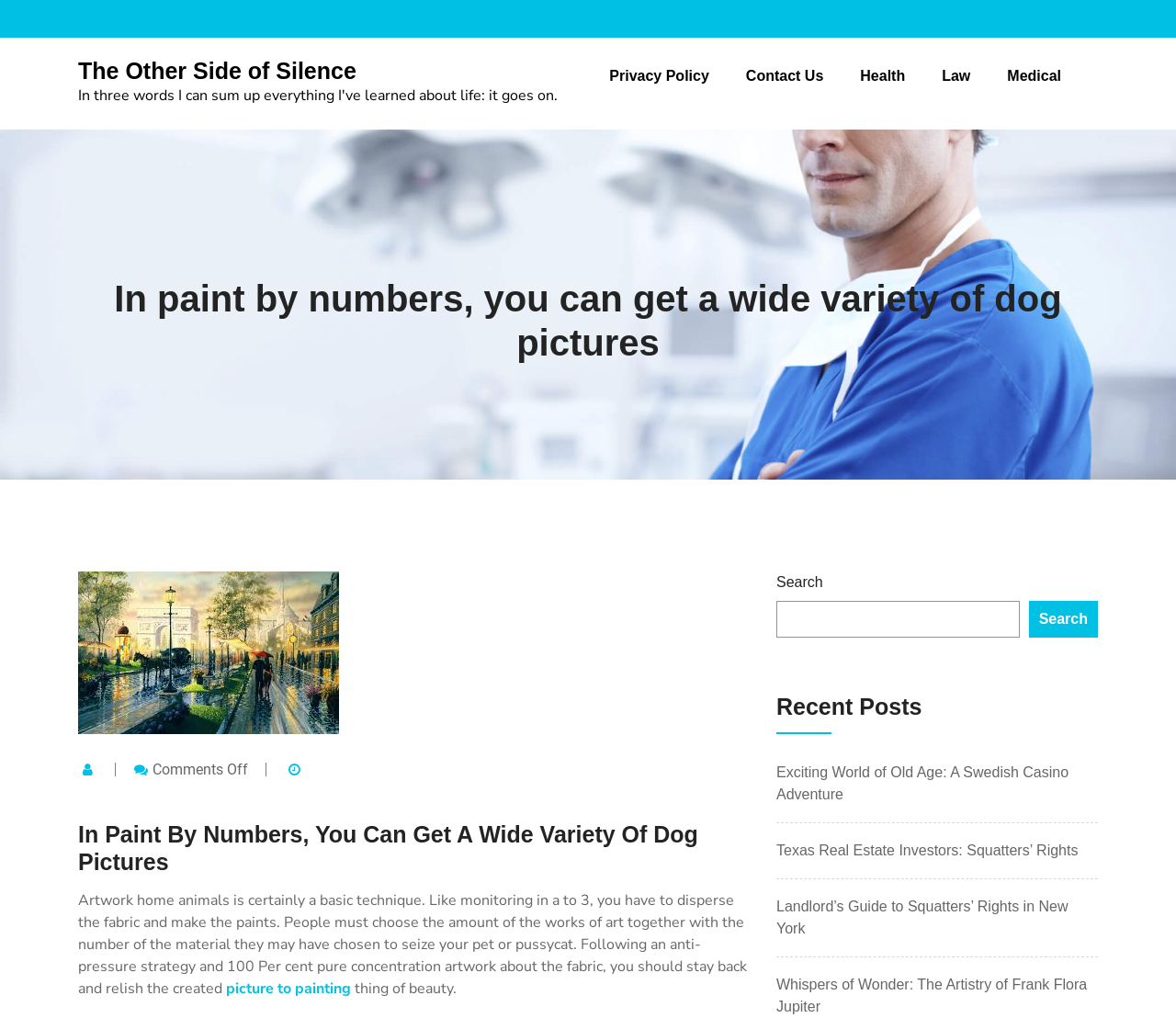Please identify the bounding box coordinates of the area I need to click to accomplish the following instruction: "Click on the link to read about The Other Side of Silence".

[0.066, 0.056, 0.474, 0.104]